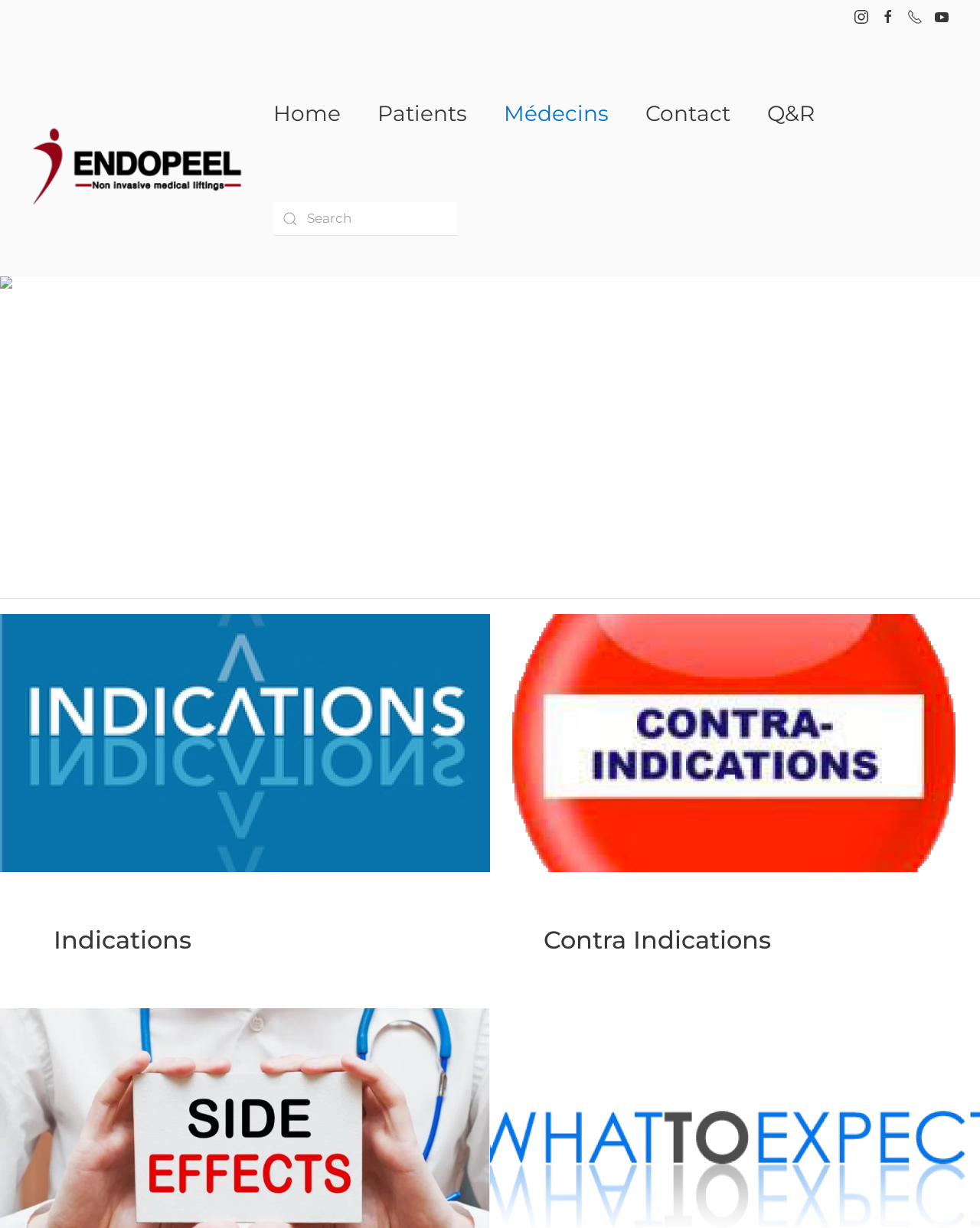Please identify the bounding box coordinates of the element that needs to be clicked to execute the following command: "Check indications". Provide the bounding box using four float numbers between 0 and 1, formatted as [left, top, right, bottom].

[0.0, 0.598, 0.5, 0.61]